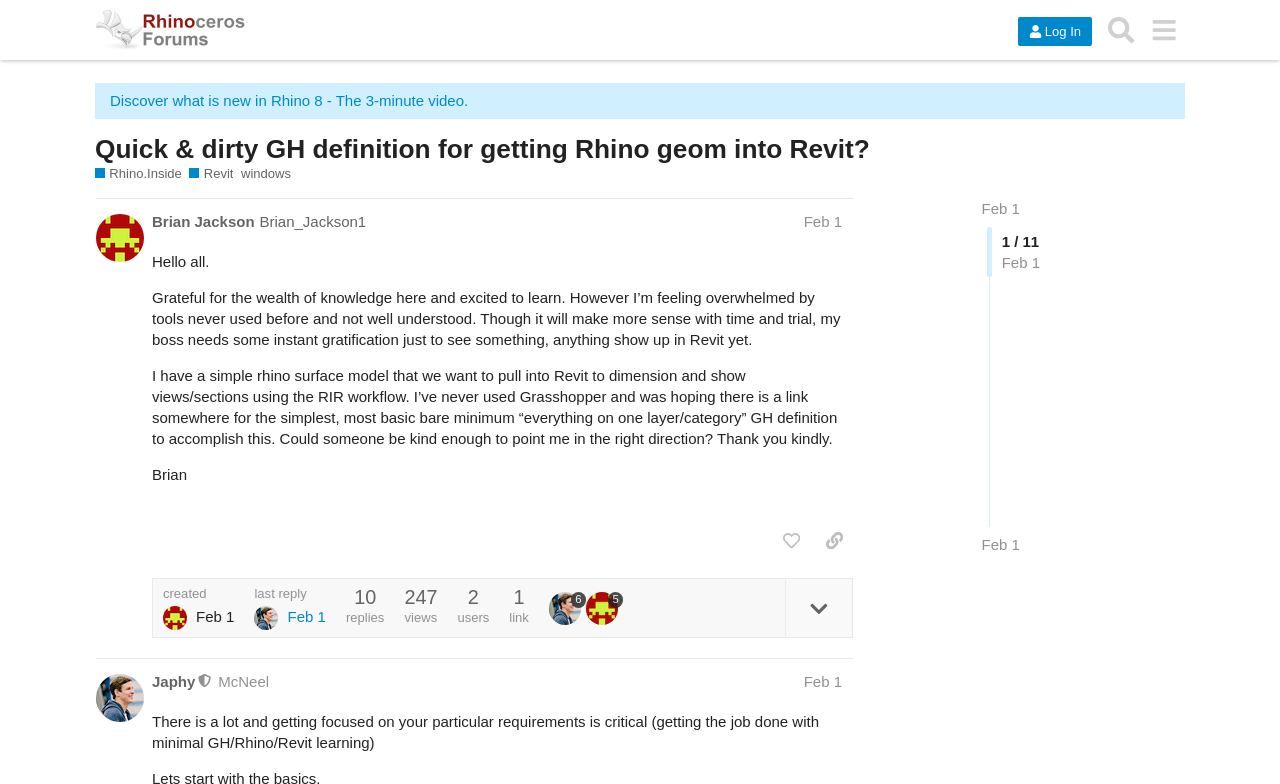Who is the author of the first post?
Using the information from the image, provide a comprehensive answer to the question.

The author of the first post can be found in the region 'post #1 by @Brian_Jackson1', where it is written as 'Brian Jackson'.